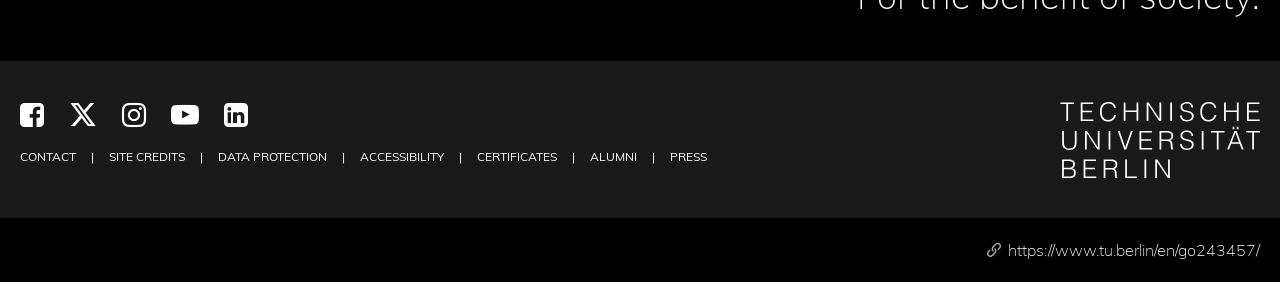Pinpoint the bounding box coordinates of the clickable element needed to complete the instruction: "Read the blog post about Christmas Florals". The coordinates should be provided as four float numbers between 0 and 1: [left, top, right, bottom].

None